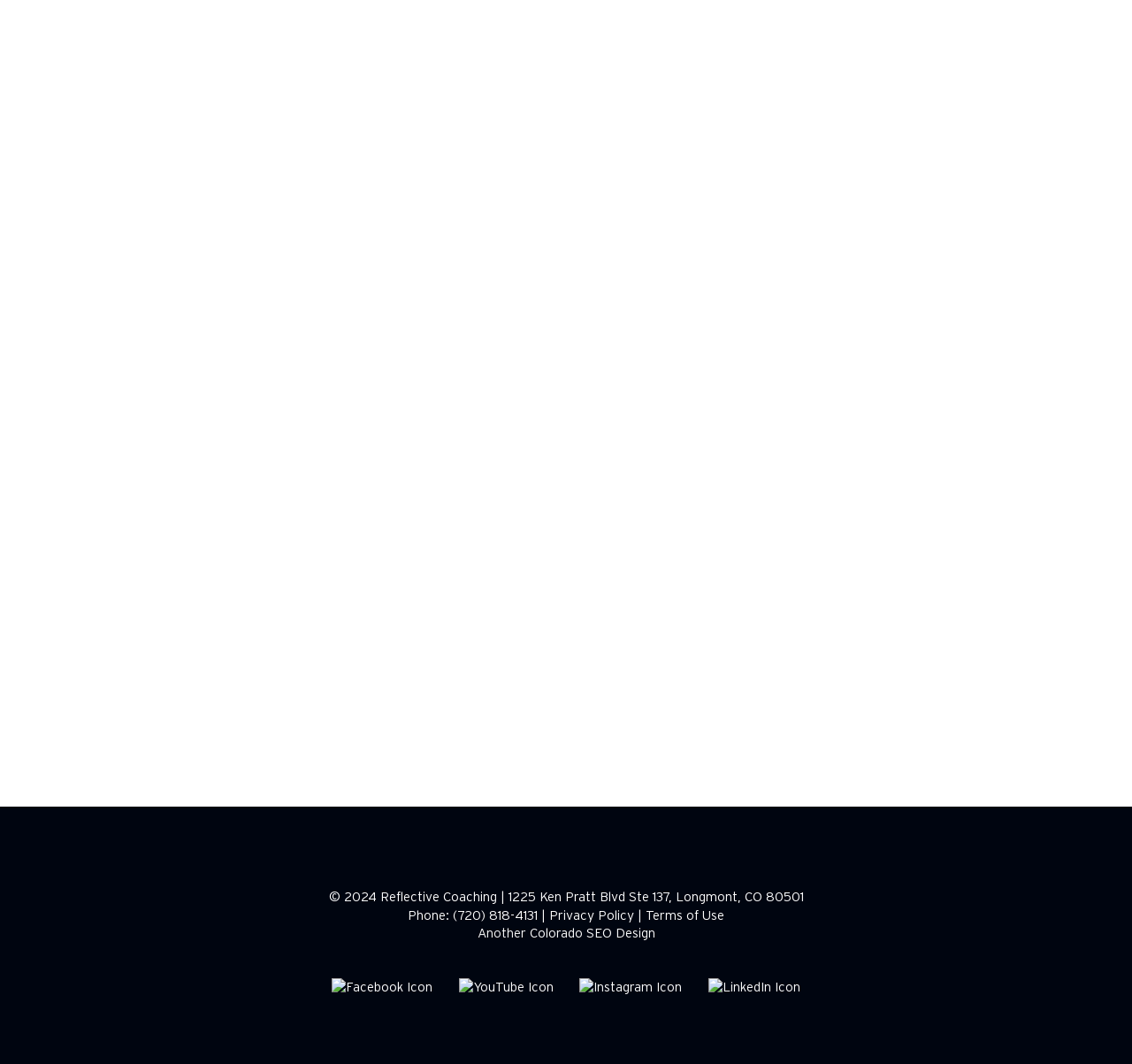What social media platforms does the business have?
Please provide a comprehensive and detailed answer to the question.

The social media platforms of the business can be determined by looking at the image elements on the webpage that represent different social media platforms. There are icons for Facebook, YouTube, Instagram, and LinkedIn, suggesting that the business has a presence on these platforms.